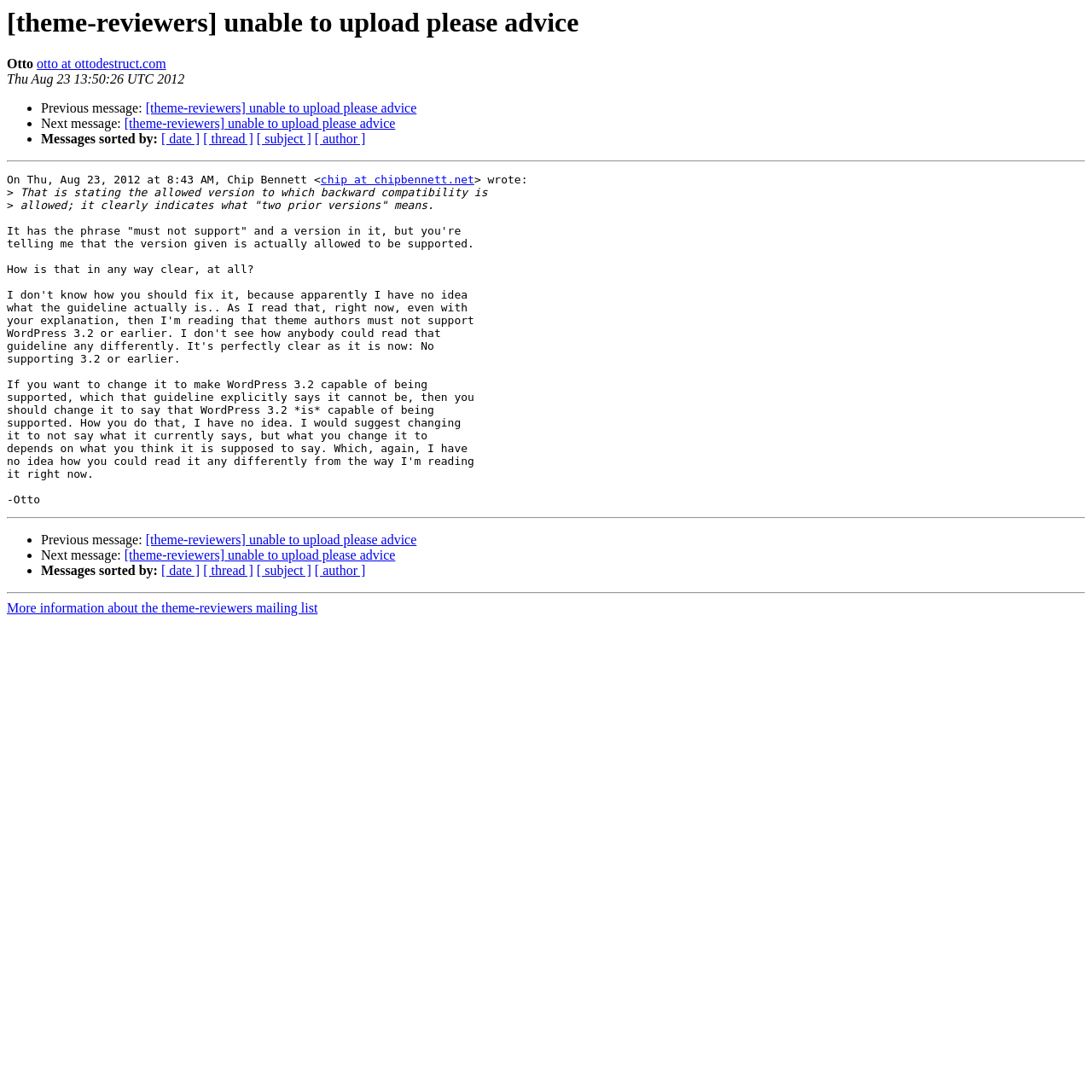Determine the bounding box coordinates of the area to click in order to meet this instruction: "Sort messages by date".

[0.148, 0.121, 0.183, 0.134]